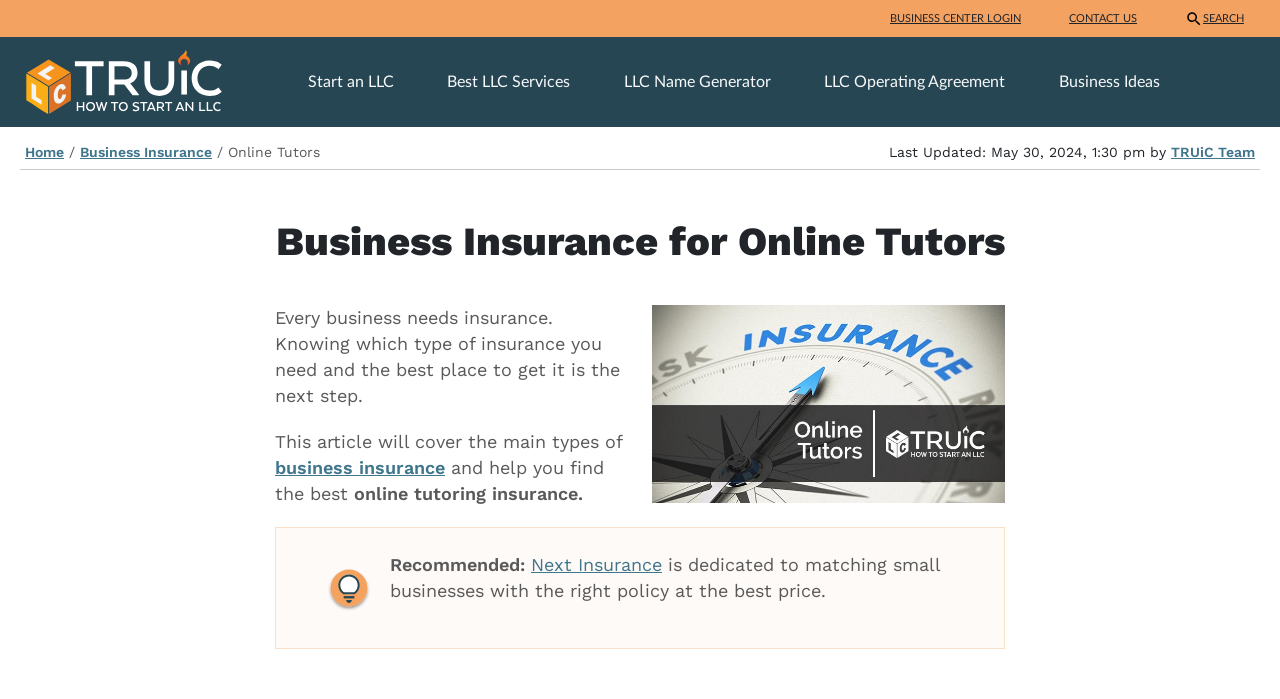Specify the bounding box coordinates of the element's area that should be clicked to execute the given instruction: "Search for something". The coordinates should be four float numbers between 0 and 1, i.e., [left, top, right, bottom].

[0.92, 0.0, 0.978, 0.053]